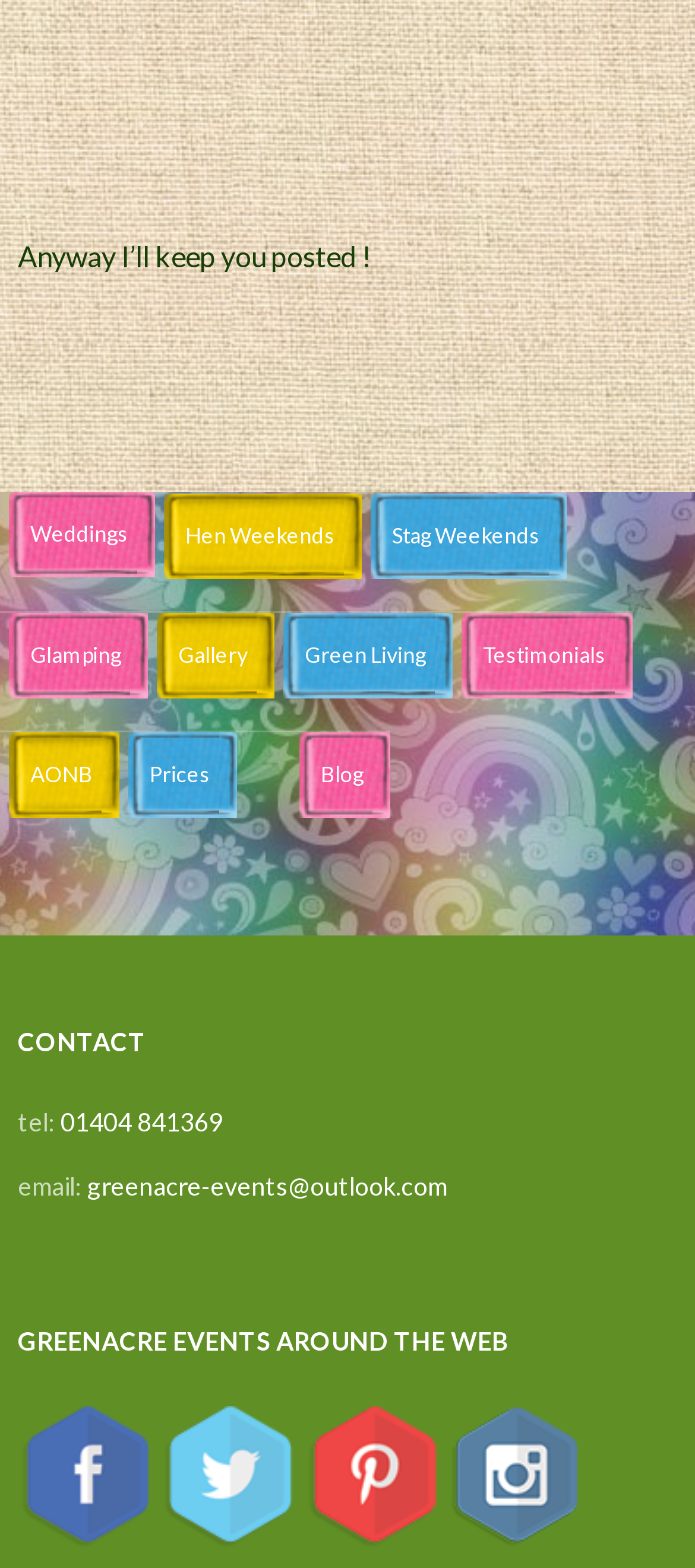What is the phone number for contact?
Look at the image and answer with only one word or phrase.

01404 841369